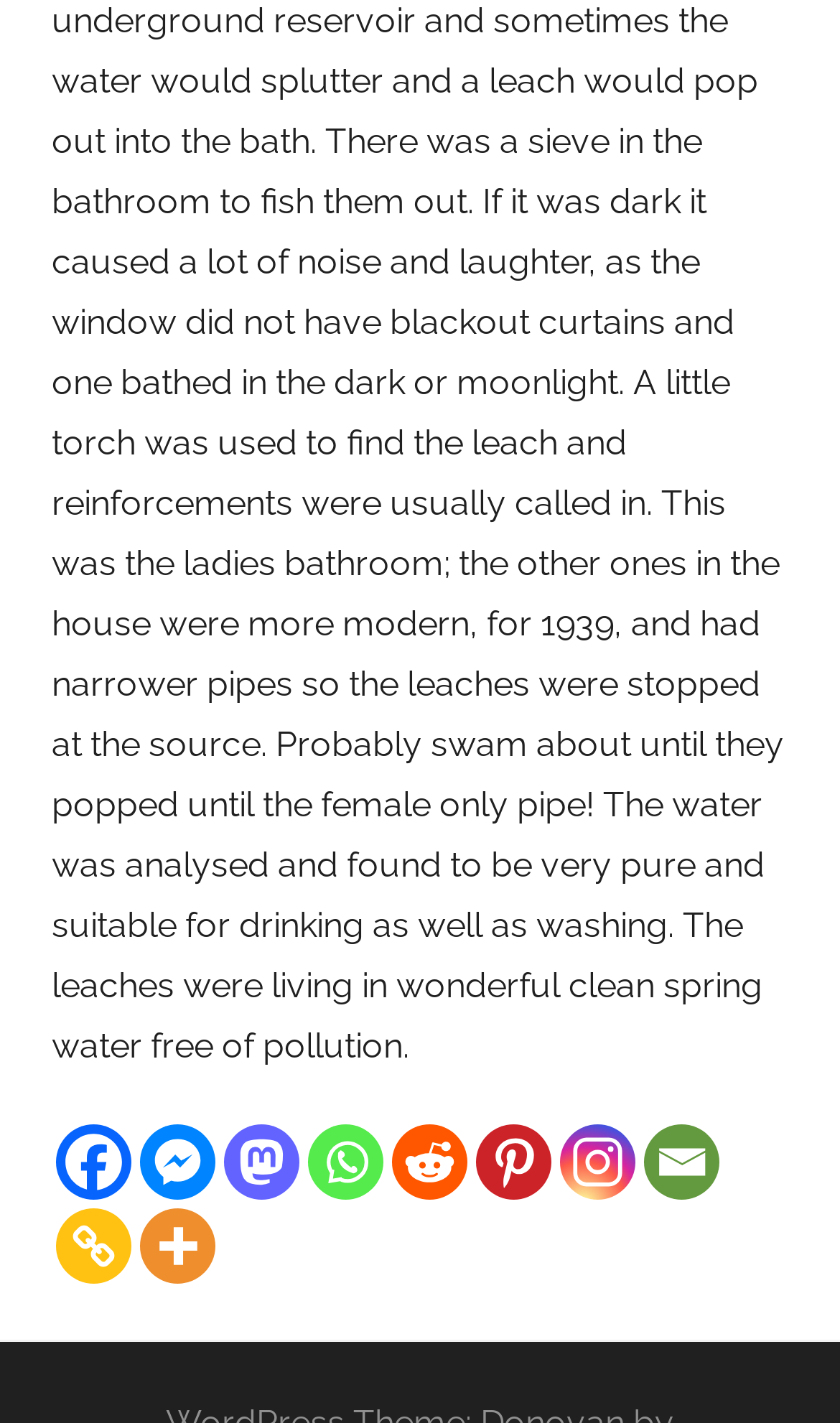What is the last social media platform listed?
Using the image as a reference, answer the question in detail.

By looking at the links at the top of the webpage, I can see that the last social media platform listed is Instagram, which has an accompanying image.